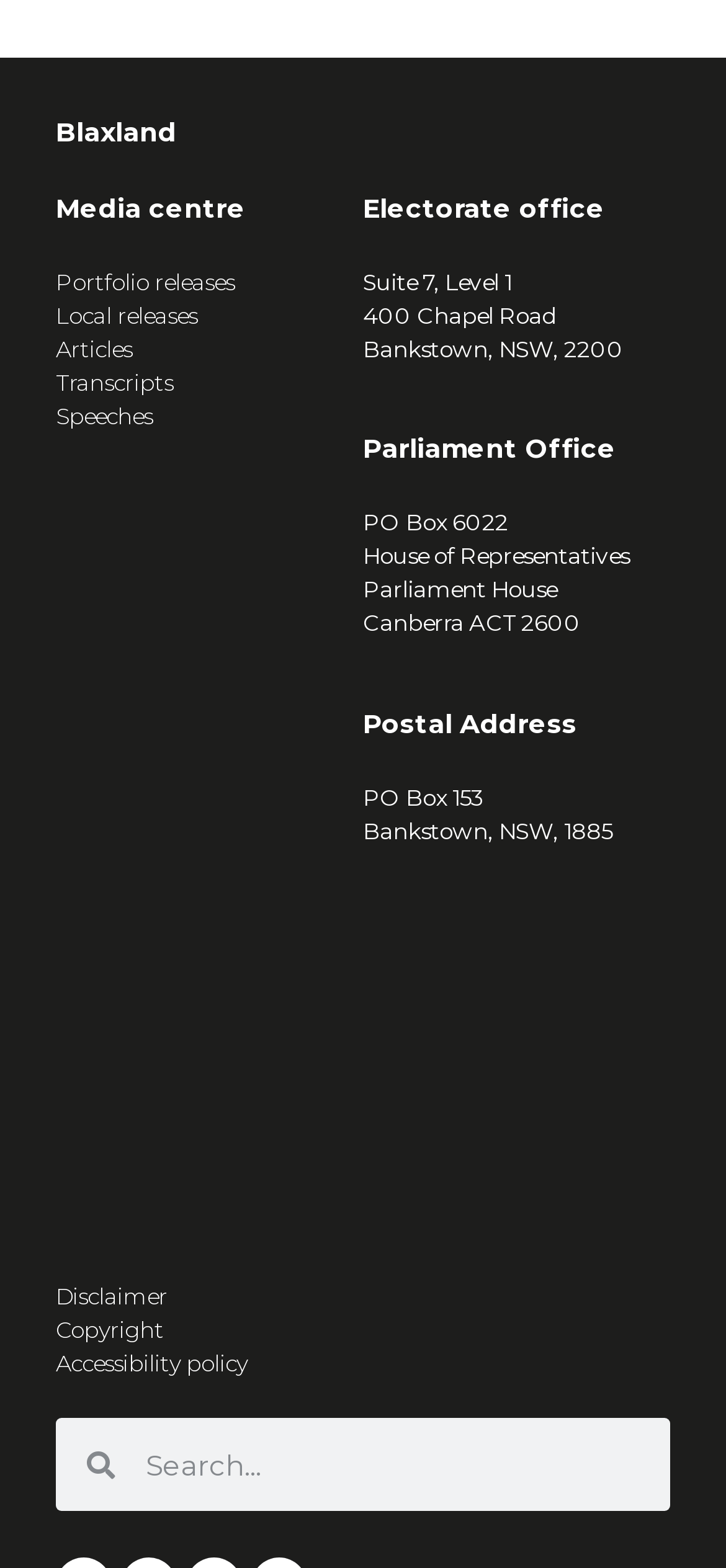What is the electorate office address?
Using the image as a reference, give an elaborate response to the question.

I found the electorate office address by looking at the static text elements on the webpage. Specifically, I found the address 'Suite 7, Level 1' at coordinates [0.5, 0.171, 0.705, 0.189] and the street address '400 Chapel Road' at coordinates [0.5, 0.192, 0.764, 0.21]. Combining these two elements, I got the full address.